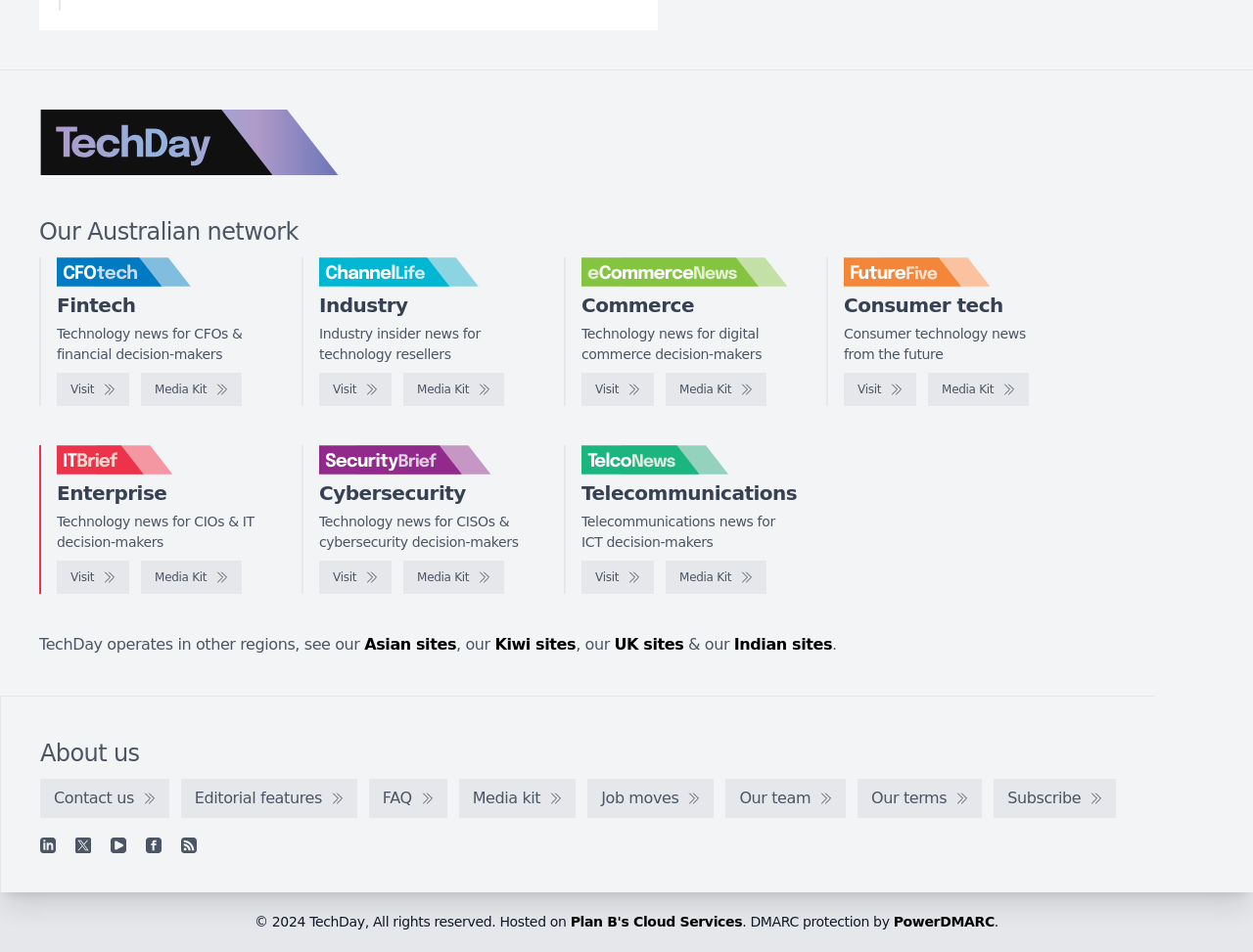Analyze the image and answer the question with as much detail as possible: 
What is the last link in the 'About us' section?

The last link in the 'About us' section is 'Our team', which is a link element with bounding box coordinates [0.579, 0.818, 0.675, 0.859] and an image element with bounding box coordinates [0.548, 0.83, 0.56, 0.847].